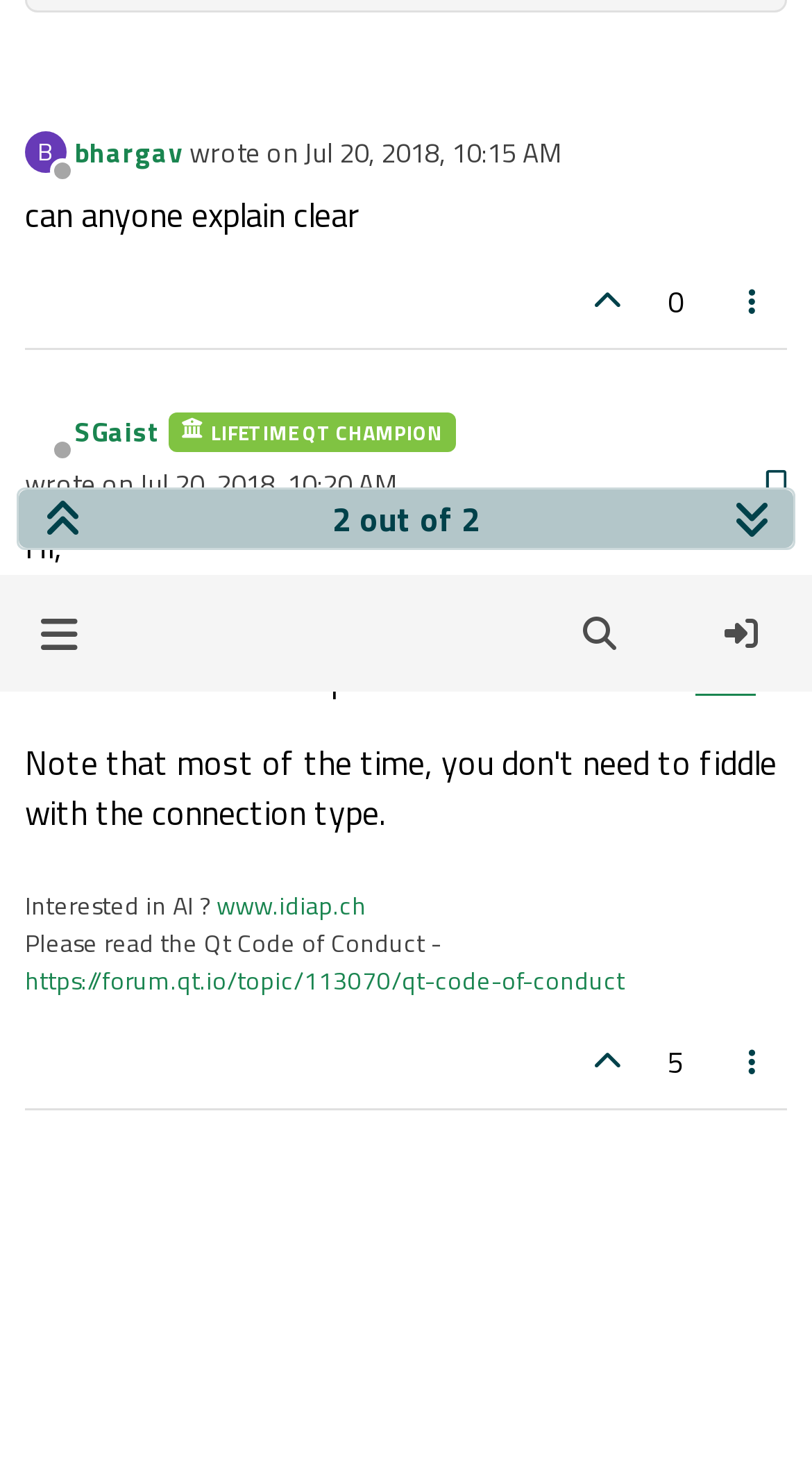From the given element description: "parent_node: 5 title="Upvote post"", find the bounding box for the UI element. Provide the coordinates as four float numbers between 0 and 1, in the order [left, top, right, bottom].

[0.705, 0.183, 0.791, 0.223]